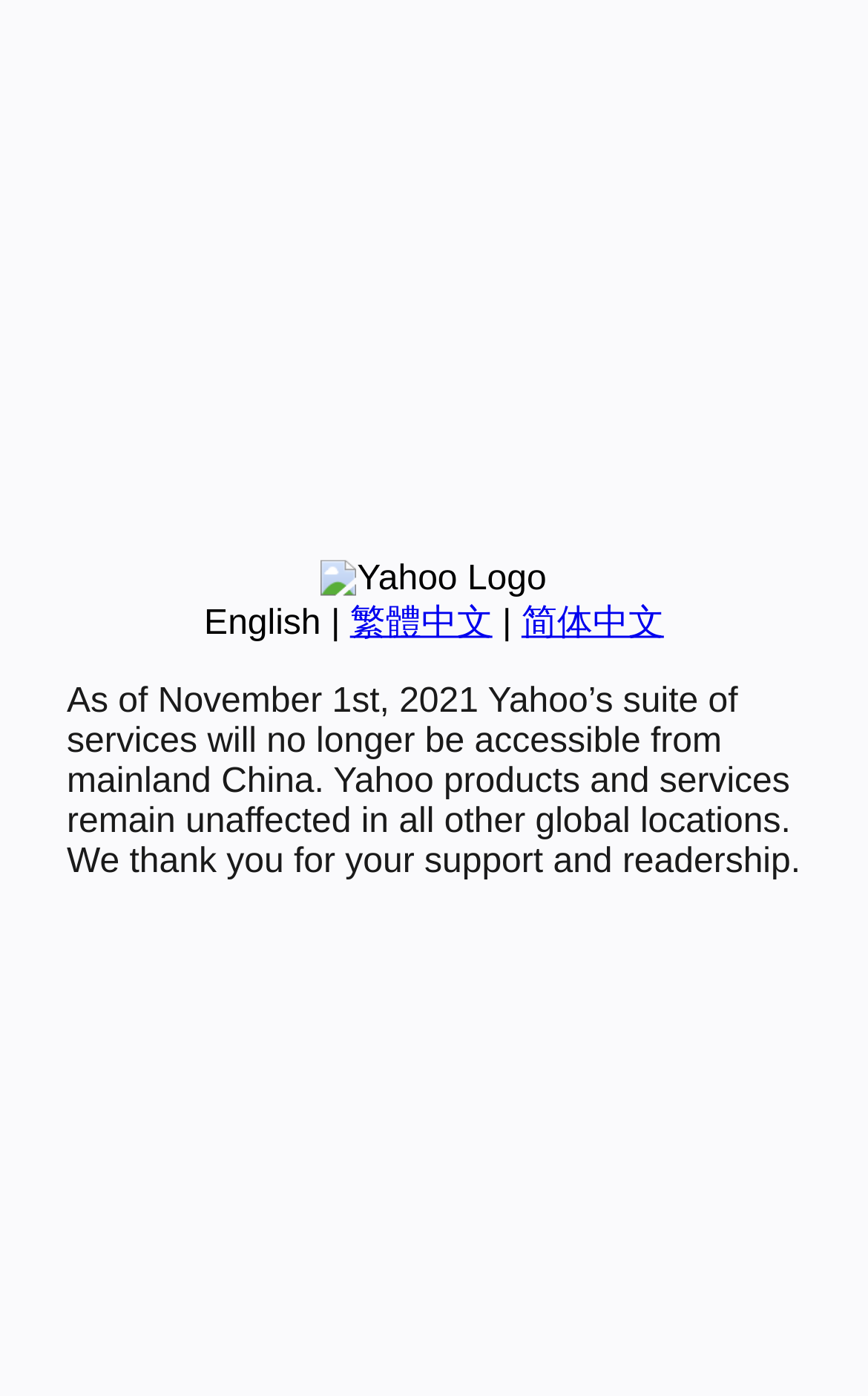Please determine the bounding box coordinates, formatted as (top-left x, top-left y, bottom-right x, bottom-right y), with all values as floating point numbers between 0 and 1. Identify the bounding box of the region described as: English

[0.235, 0.433, 0.37, 0.46]